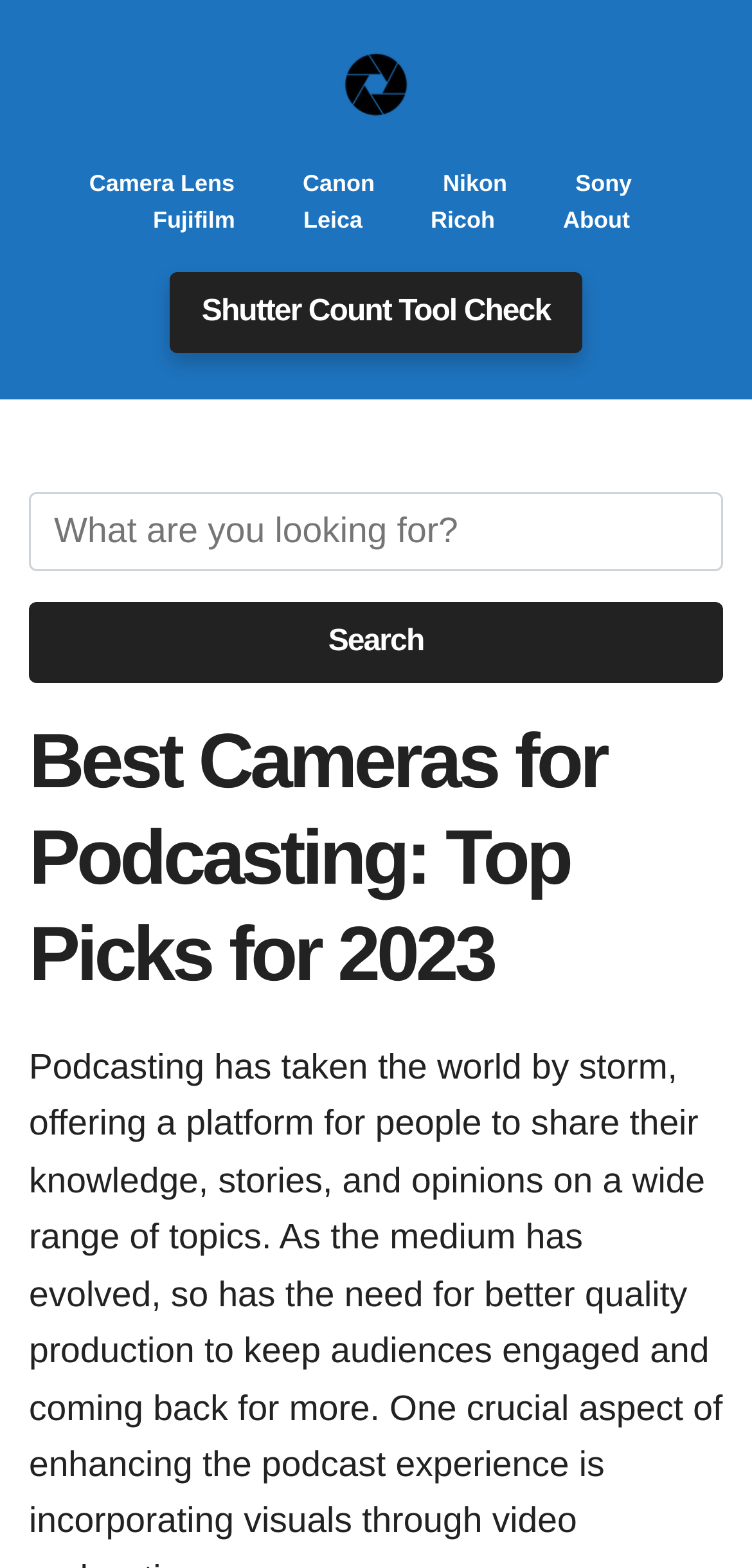Show the bounding box coordinates of the element that should be clicked to complete the task: "Check Shutter Count Tool".

[0.225, 0.173, 0.775, 0.225]